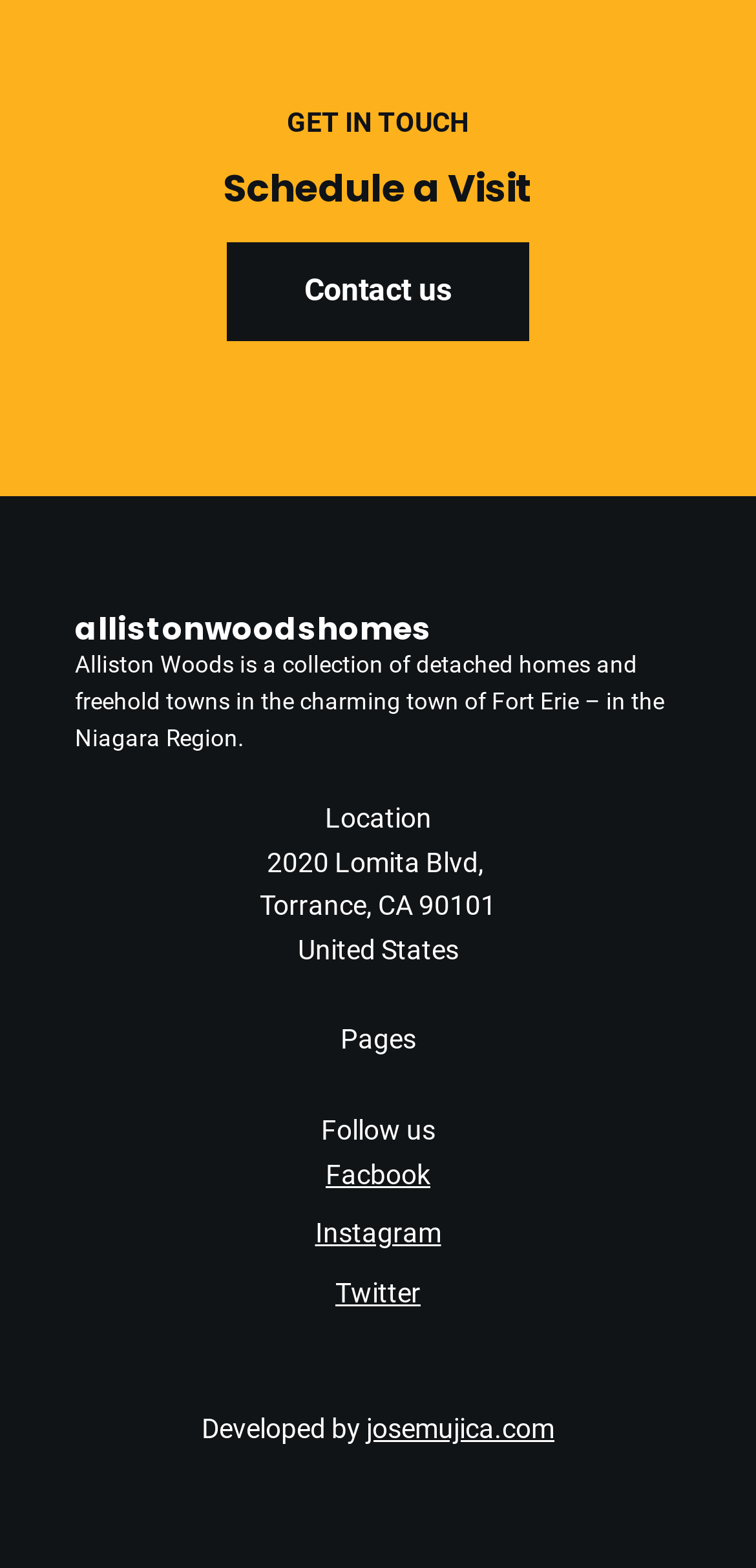What social media platforms is Alliston Woods on?
Refer to the image and respond with a one-word or short-phrase answer.

Facebook, Instagram, Twitter